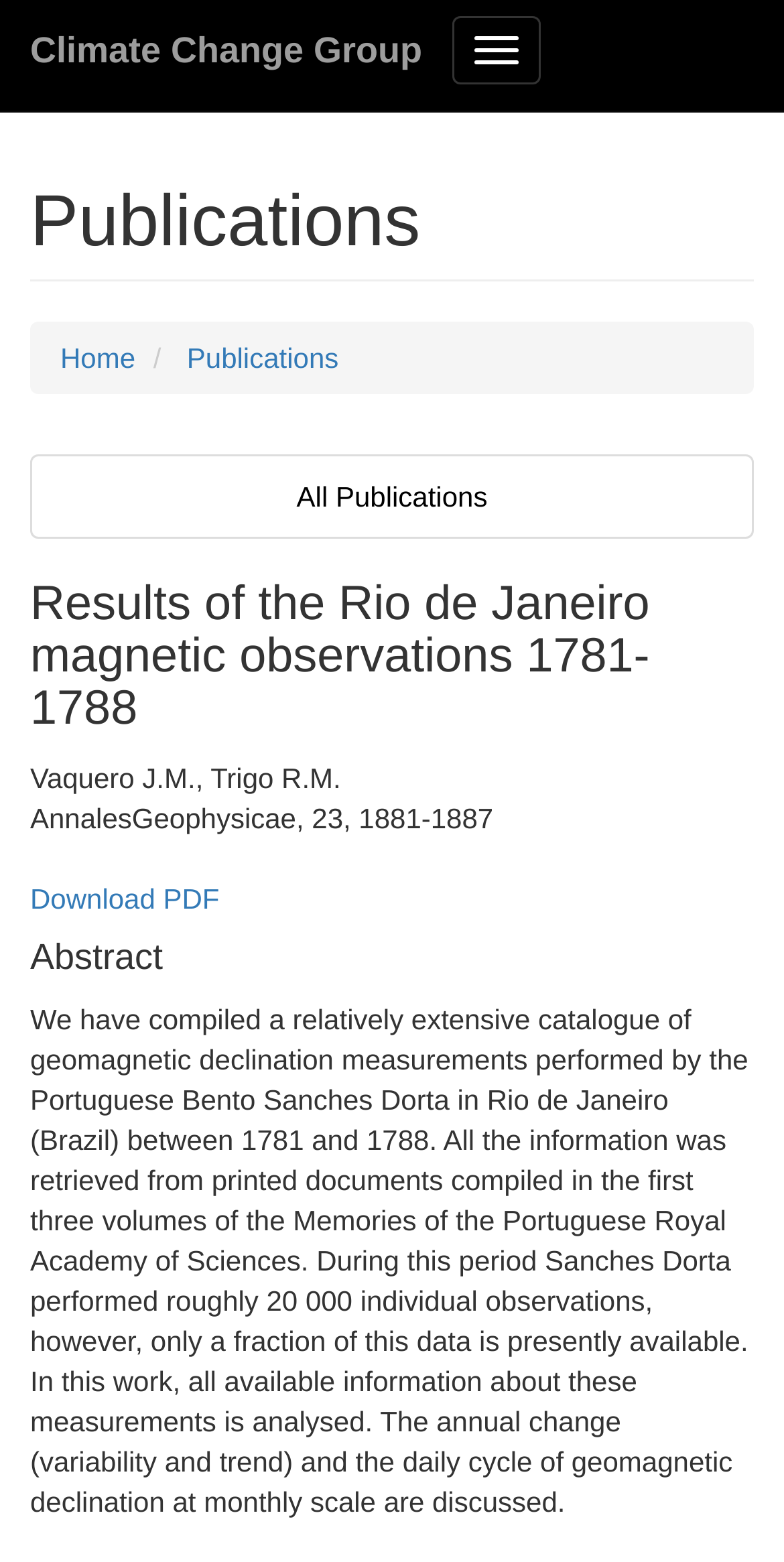Summarize the webpage comprehensively, mentioning all visible components.

The webpage is about the Instituto Dom Luiz (IDLCC) and appears to be a publication page. At the top, there is a button to toggle navigation, situated near the center of the page. To the left of the button is a link to the "Climate Change Group". 

Below the top section, there is a heading that reads "Publications". Underneath this heading, there are several links, including "Home", "Publications", and "All Publications", which are aligned horizontally and situated near the top of the page.

The main content of the page is a publication entry, which takes up most of the page. The entry has a heading that reads "Results of the Rio de Janeiro magnetic observations 1781-1788". Below the heading, there are two lines of text, one with the authors' names, "Vaquero J.M., Trigo R.M.", and the other with the publication details, "Annales Geophysicae, 23, 1881-1887". 

Further down, there is a link to "Download PDF" and a heading that reads "Abstract". The abstract is a lengthy text that discusses the compilation of geomagnetic declination measurements performed in Rio de Janeiro between 1781 and 1788.